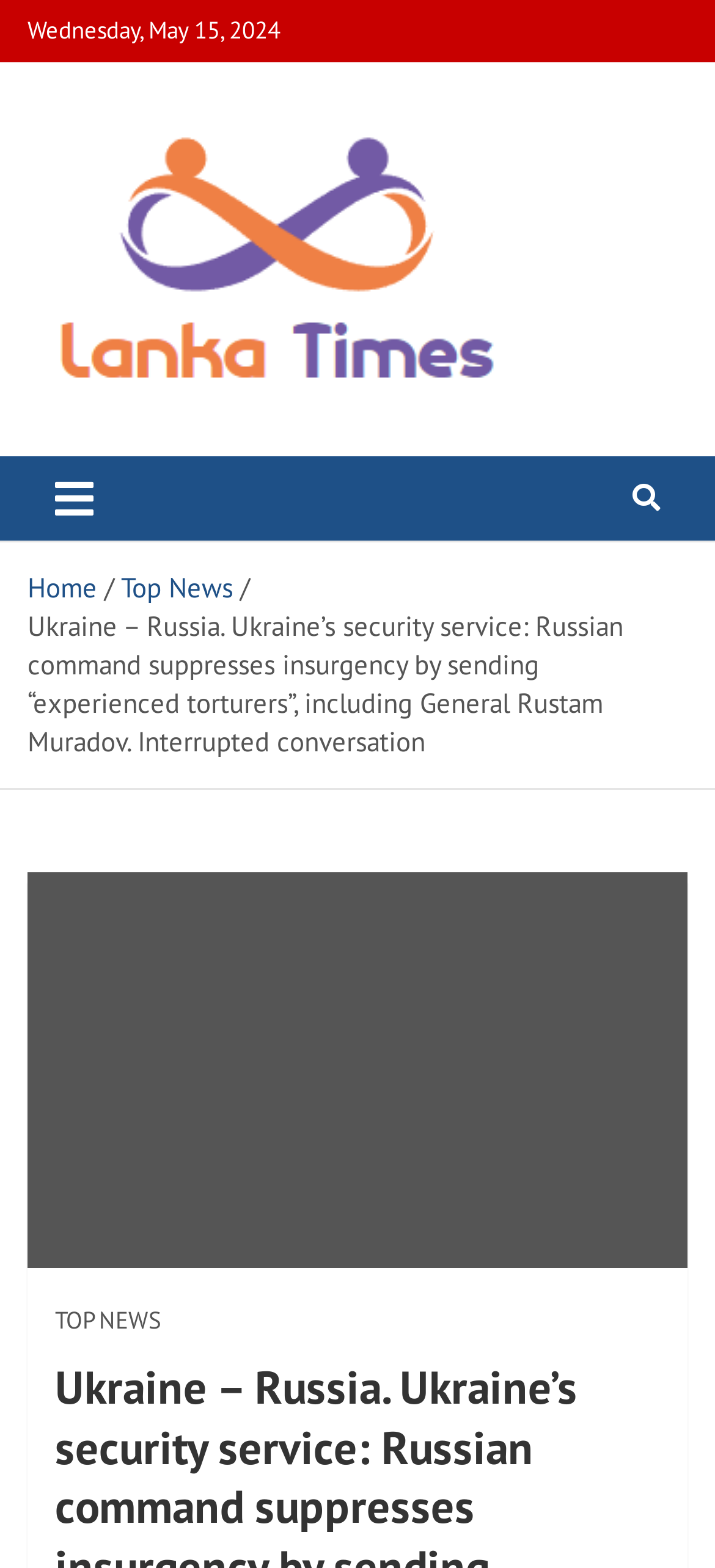What is the name of the news organization?
Using the details from the image, give an elaborate explanation to answer the question.

I found the name of the news organization by looking at the link element with the content 'Lanka Times' which is located at the top of the webpage, and it is also accompanied by an image with the same name.